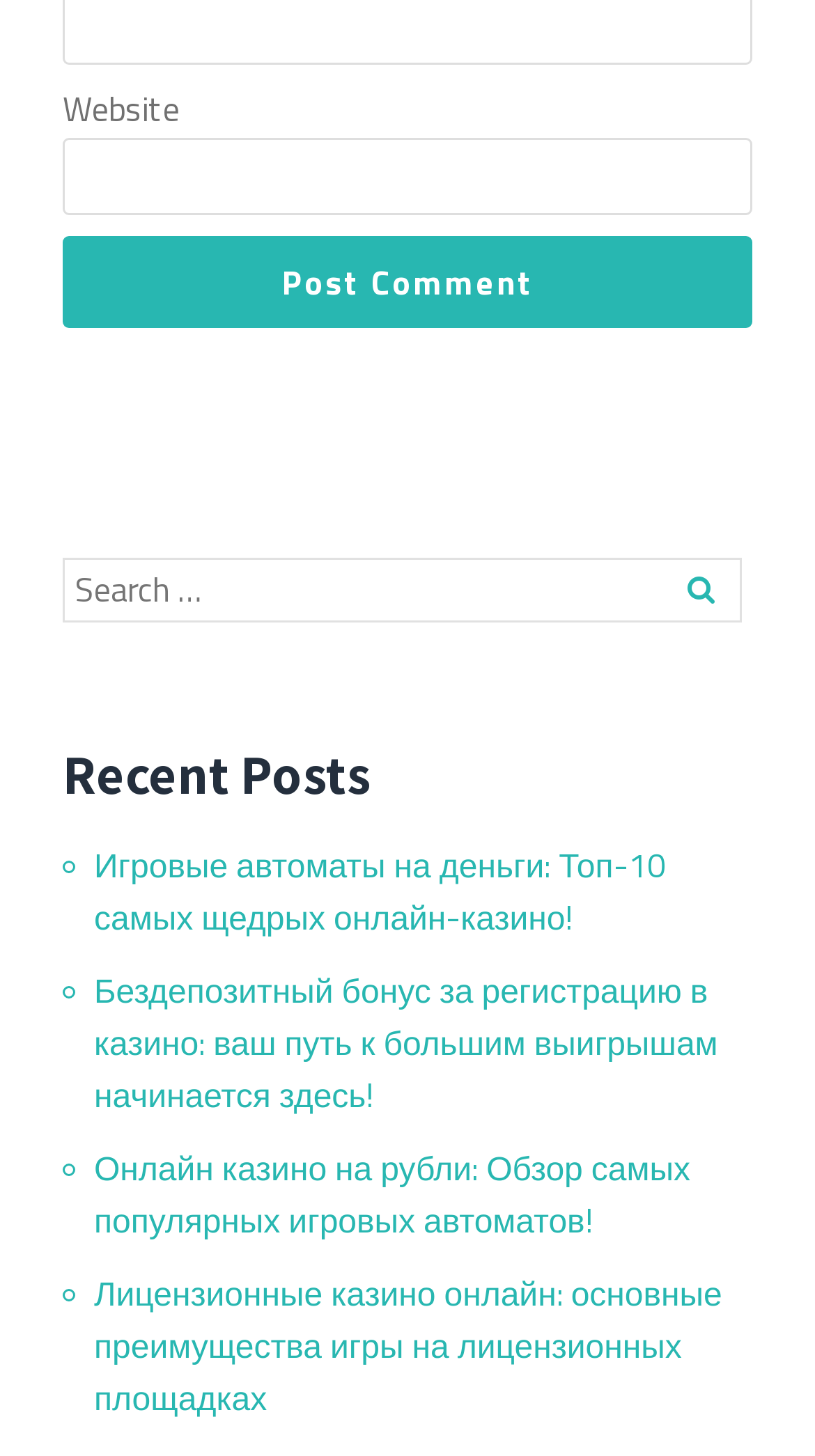Show me the bounding box coordinates of the clickable region to achieve the task as per the instruction: "Post a comment".

[0.077, 0.162, 0.923, 0.225]